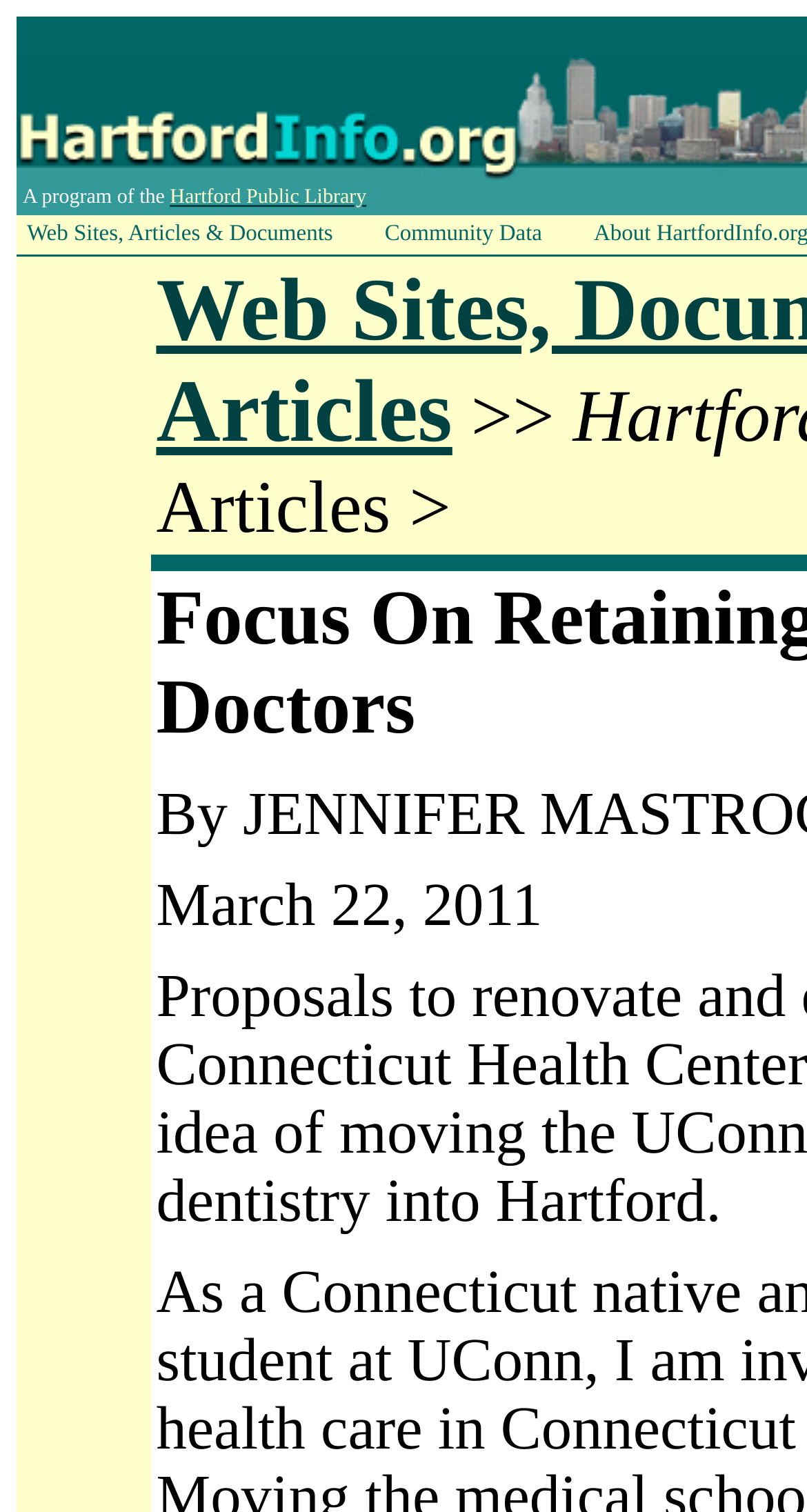Answer the question using only one word or a concise phrase: What is the date mentioned on the webpage?

March 22, 2011